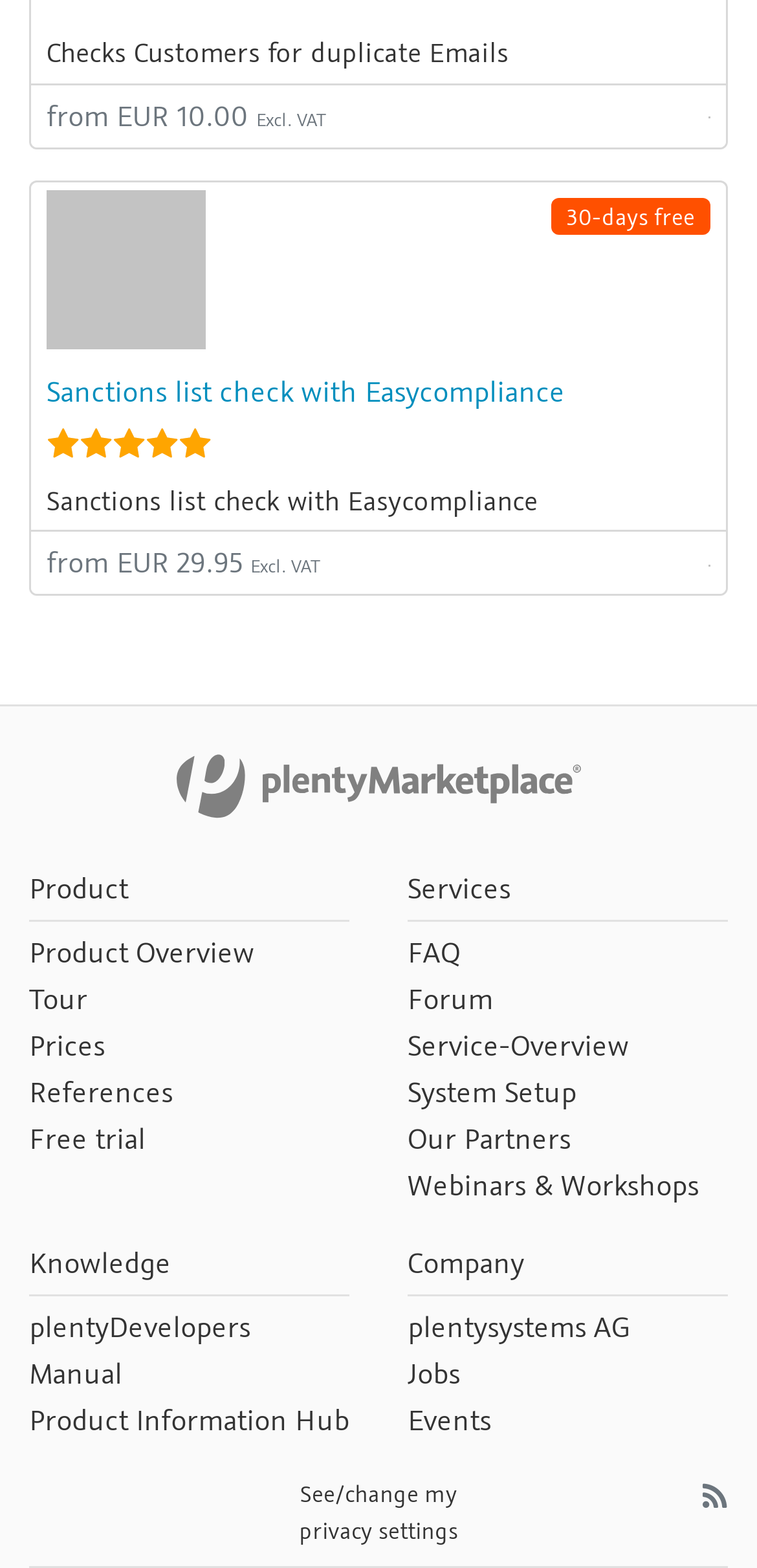Specify the bounding box coordinates of the region I need to click to perform the following instruction: "View product overview". The coordinates must be four float numbers in the range of 0 to 1, i.e., [left, top, right, bottom].

[0.038, 0.595, 0.336, 0.619]